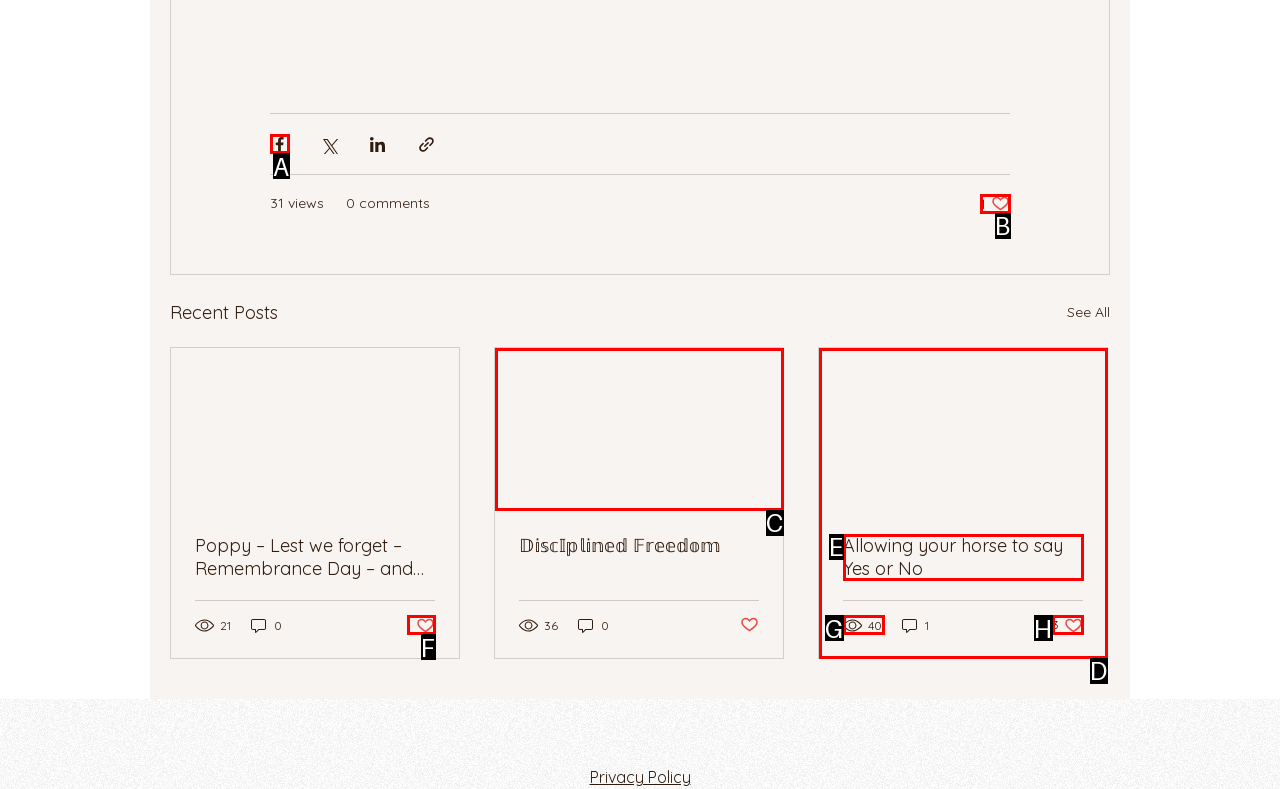Among the marked elements in the screenshot, which letter corresponds to the UI element needed for the task: Share via Facebook?

A